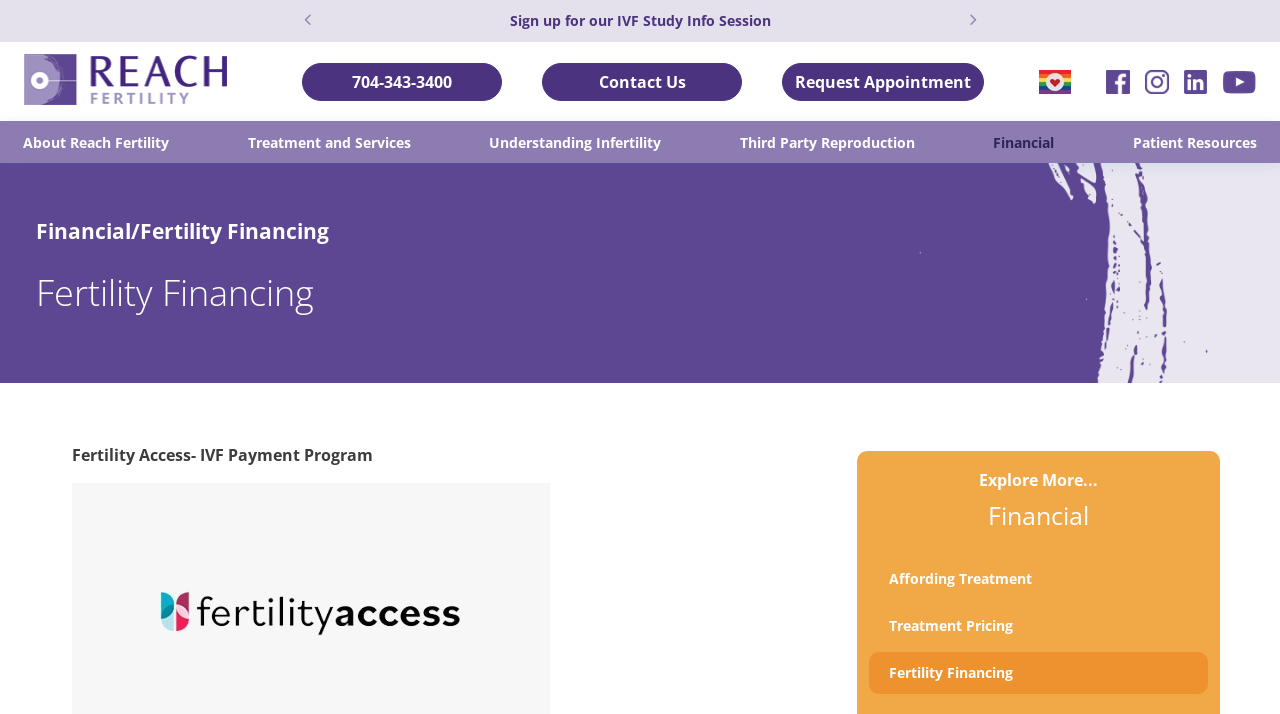Please determine the bounding box coordinates of the element's region to click for the following instruction: "Explore more about 'Fertility Access- IVF Payment Program'".

[0.056, 0.621, 0.291, 0.652]